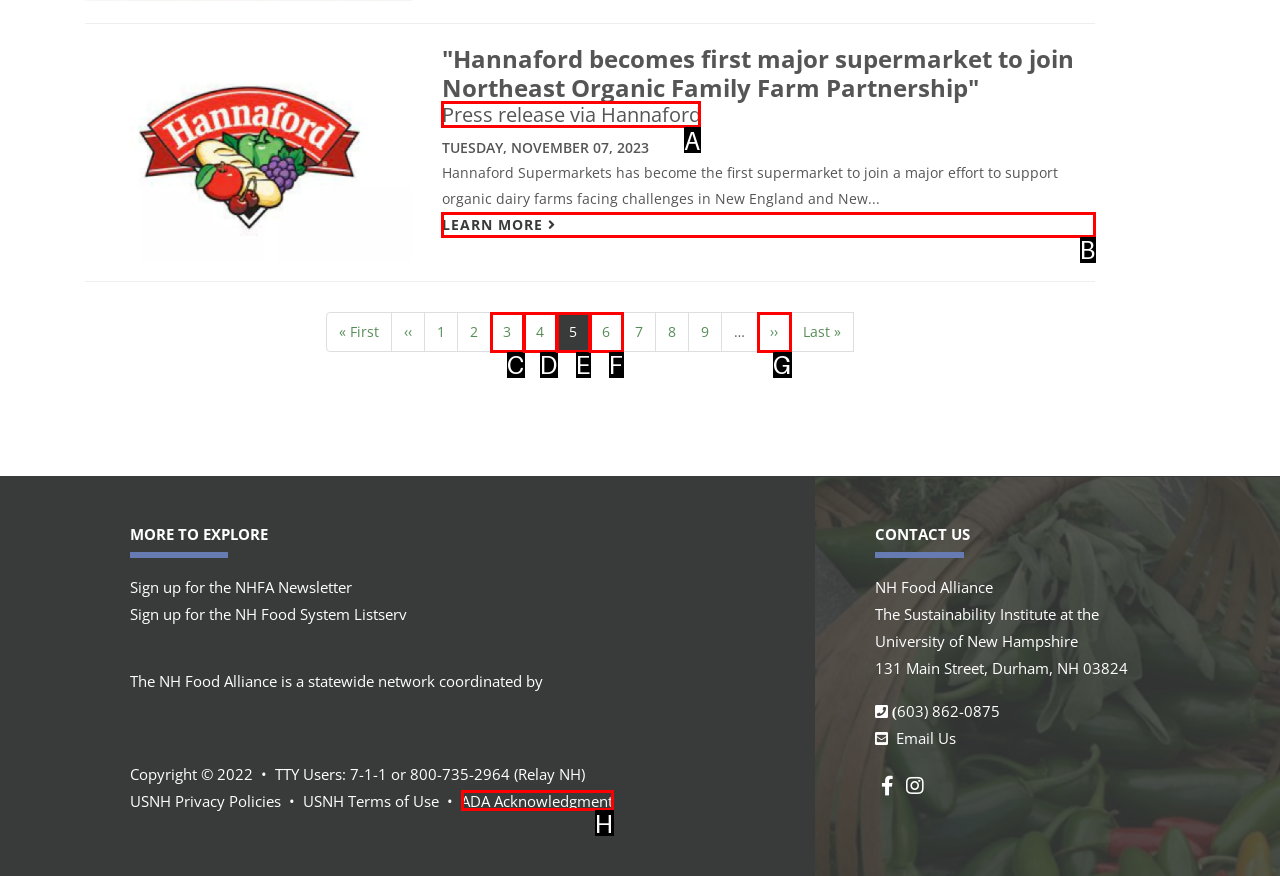To complete the instruction: Read the press release, which HTML element should be clicked?
Respond with the option's letter from the provided choices.

A